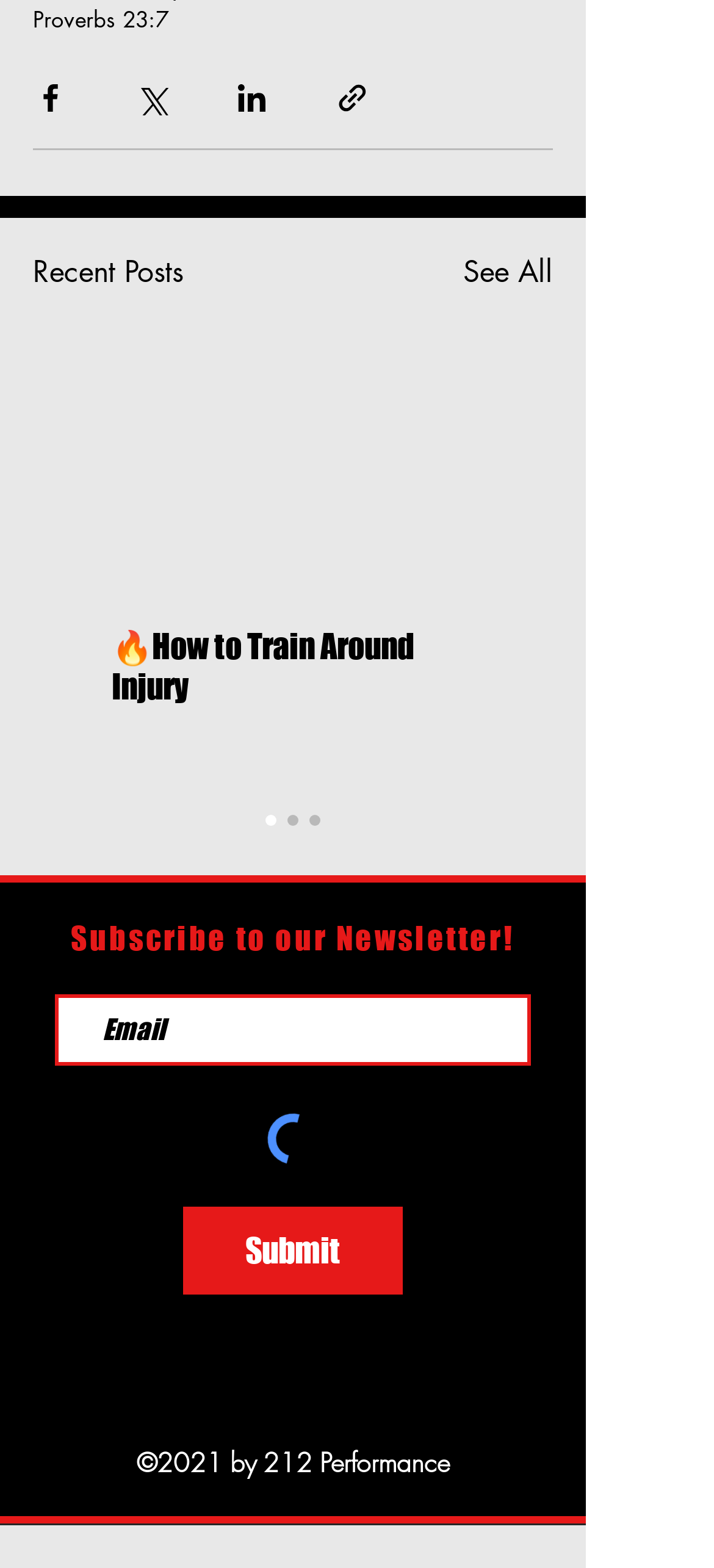Locate the bounding box coordinates of the clickable area to execute the instruction: "Submit email". Provide the coordinates as four float numbers between 0 and 1, represented as [left, top, right, bottom].

[0.256, 0.77, 0.564, 0.826]